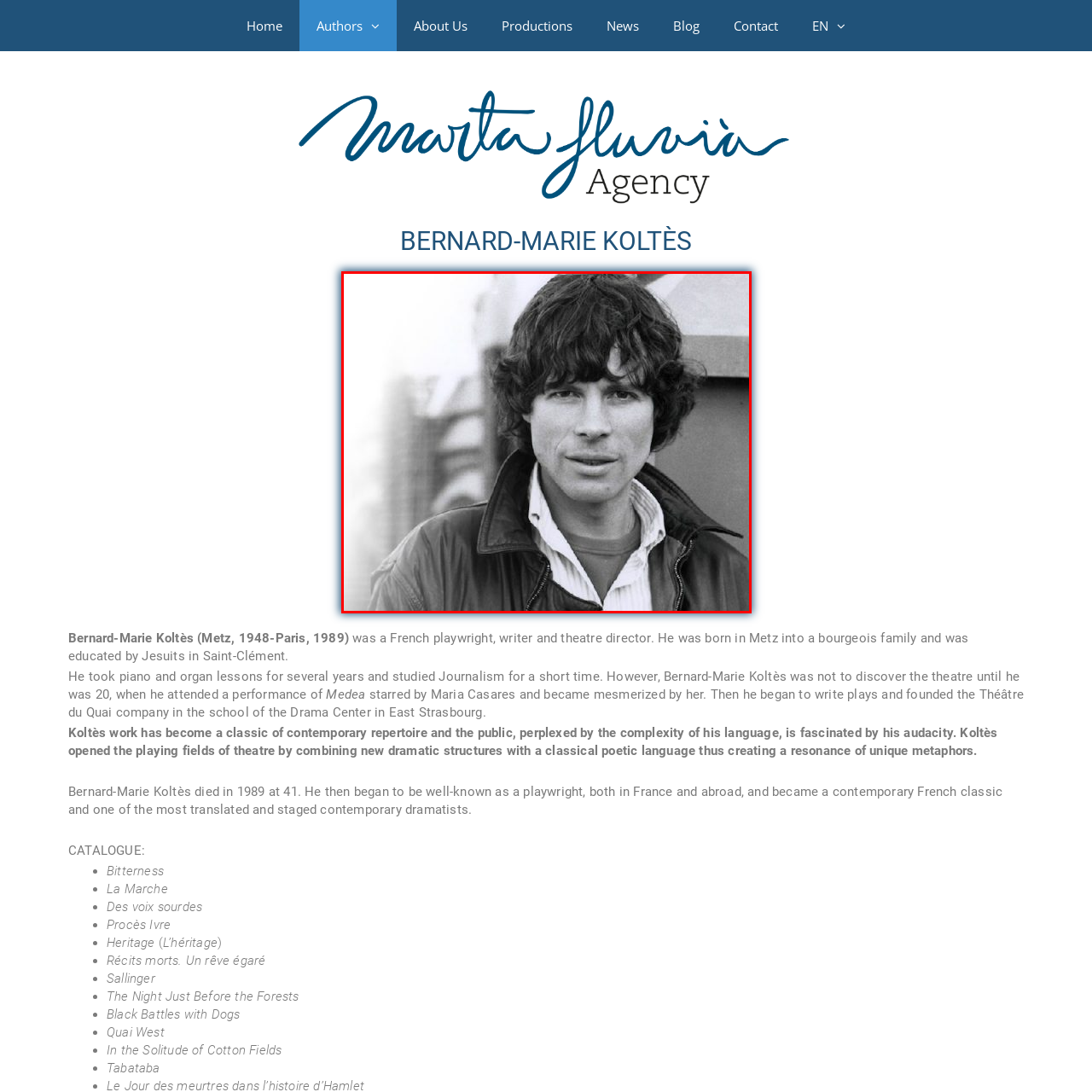Analyze the content inside the red box, In what year did Bernard-Marie Koltès pass away? Provide a short answer using a single word or phrase.

1989